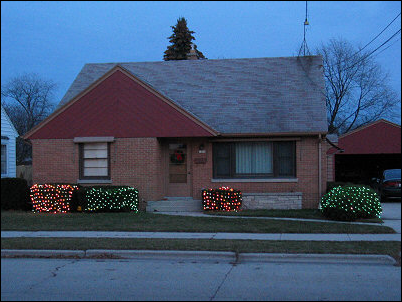What time of day is depicted in the image?
Answer the question with a single word or phrase, referring to the image.

Early twilight